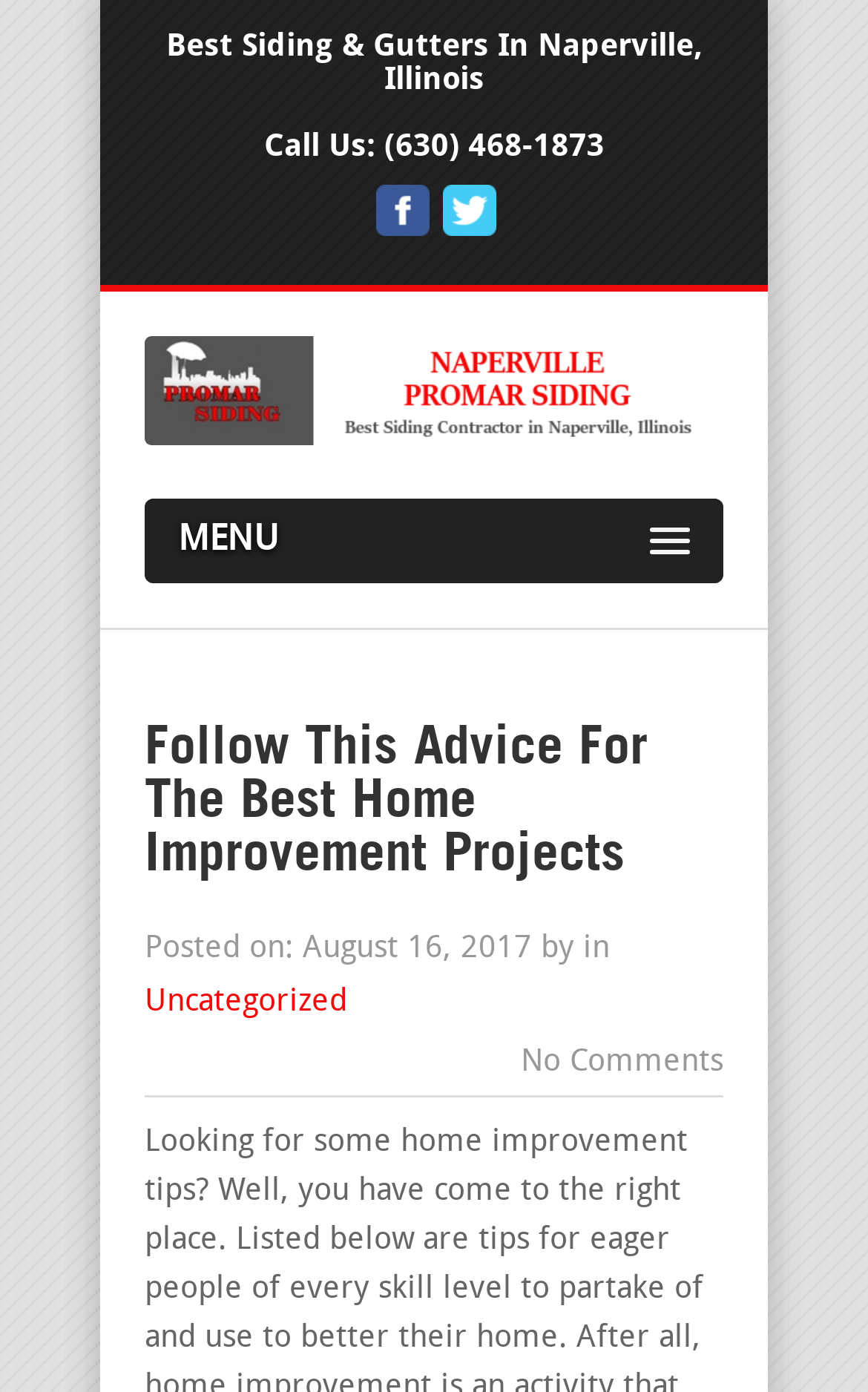Provide the bounding box coordinates of the HTML element described by the text: "(630) 468-1873".

[0.442, 0.093, 0.696, 0.117]